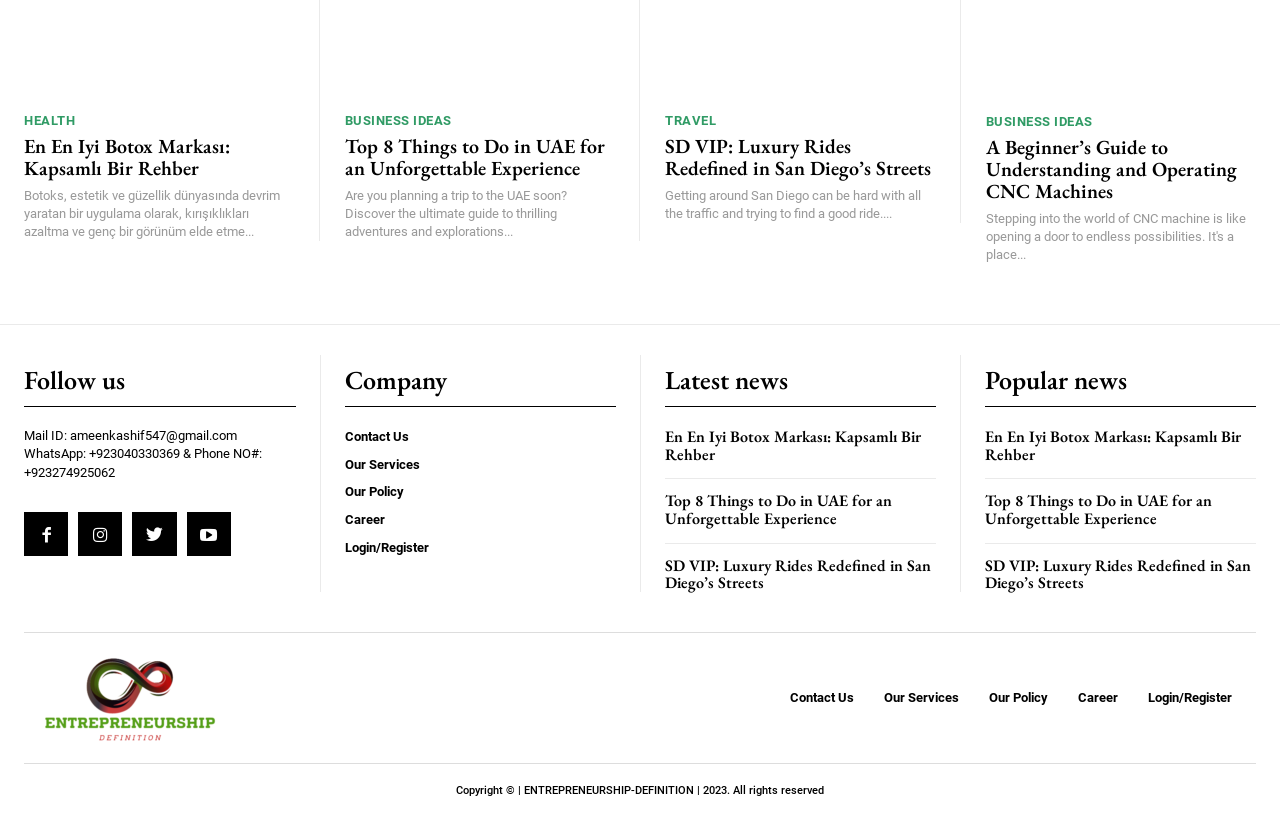Show me the bounding box coordinates of the clickable region to achieve the task as per the instruction: "Read about En En Iyi Botox Markası".

[0.019, 0.165, 0.229, 0.219]